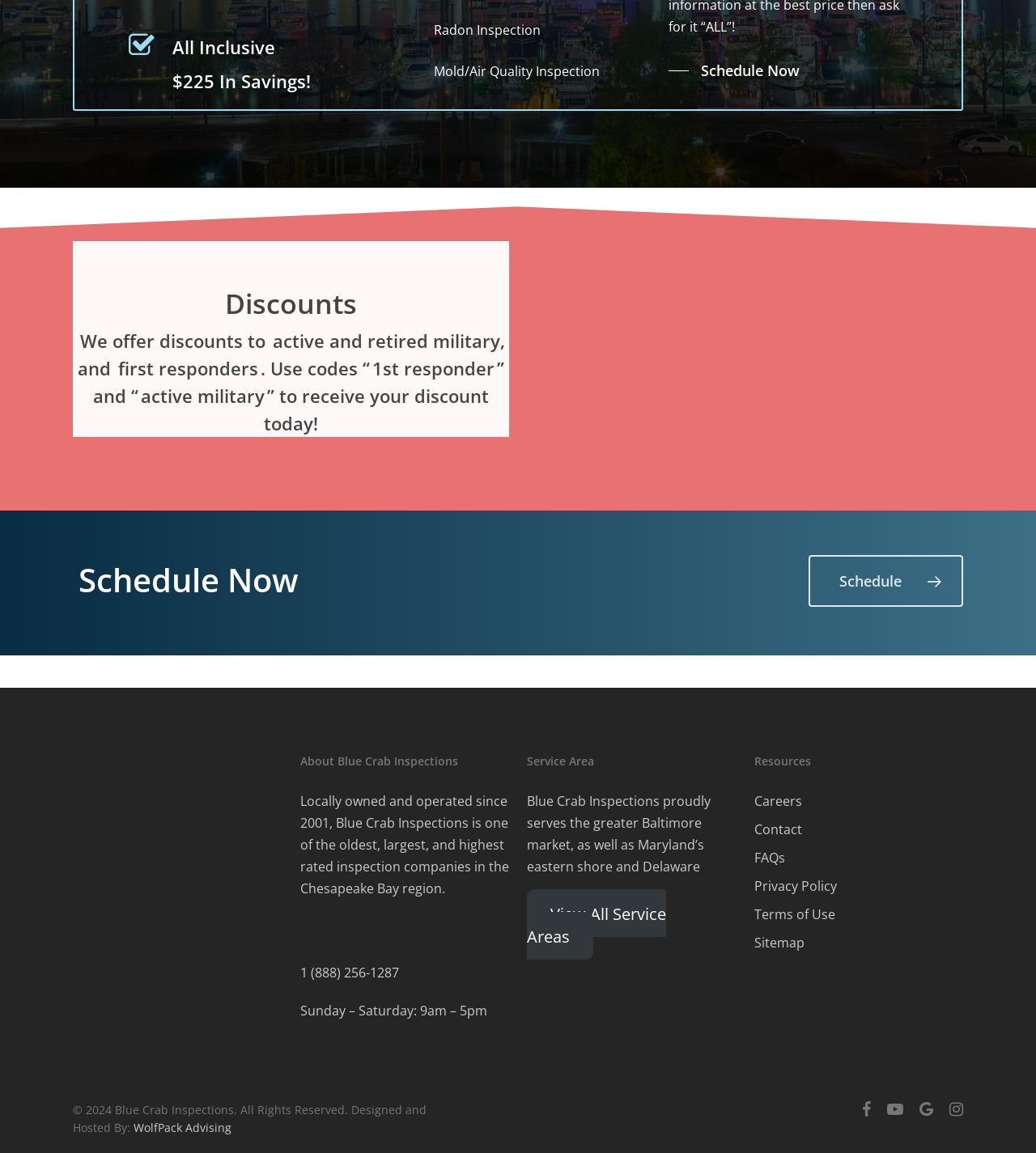What is the service area of Blue Crab Inspections?
Using the image as a reference, answer the question in detail.

I found the answer by looking at the heading 'Service Area' and the static text 'Blue Crab Inspections proudly serves the greater Baltimore market, as well as Maryland’s eastern shore and Delaware' which suggests that the service area includes the Baltimore market and Maryland's eastern shore.